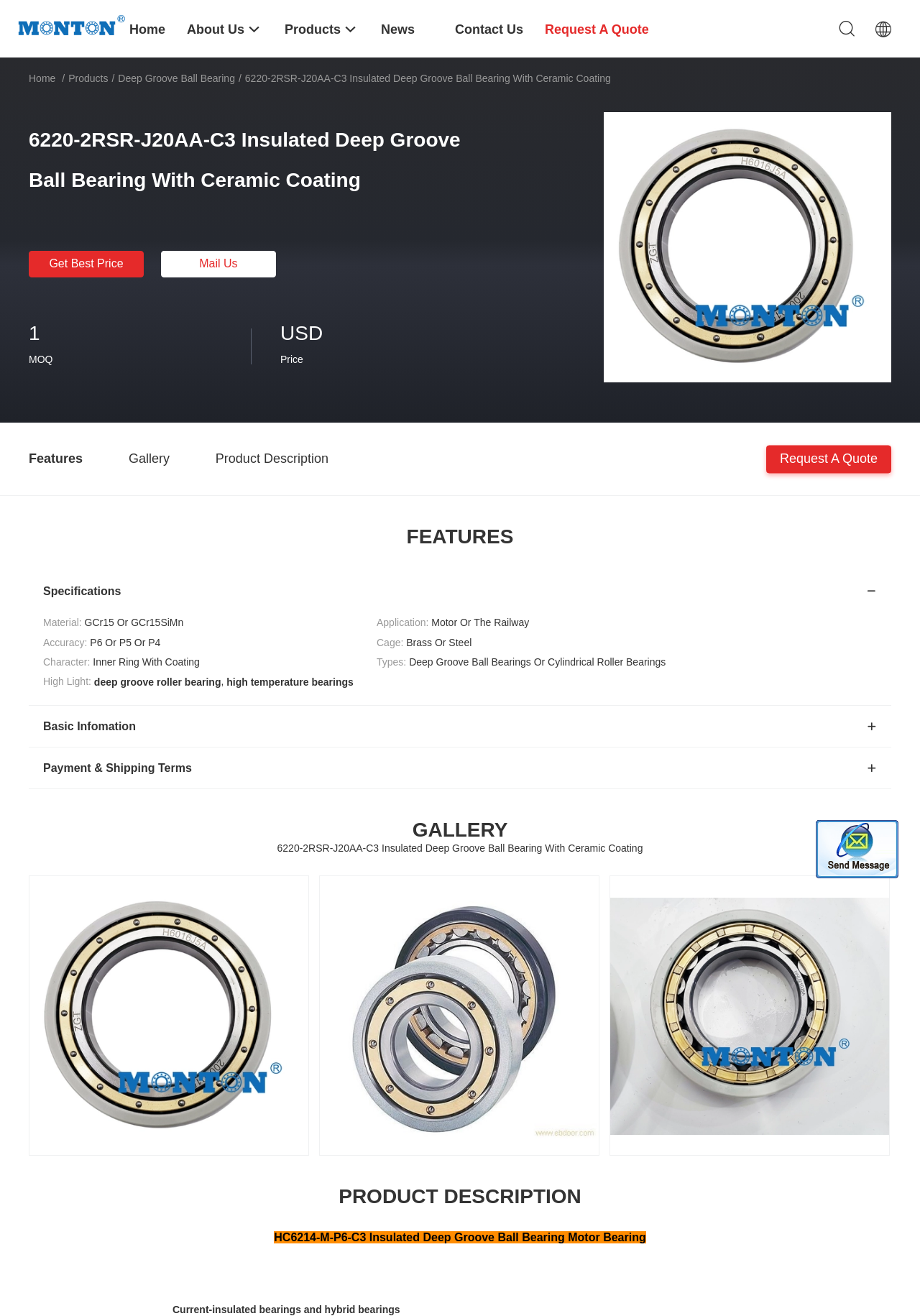Locate the UI element described by Products and provide its bounding box coordinates. Use the format (top-left x, top-left y, bottom-right x, bottom-right y) with all values as floating point numbers between 0 and 1.

[0.074, 0.055, 0.117, 0.064]